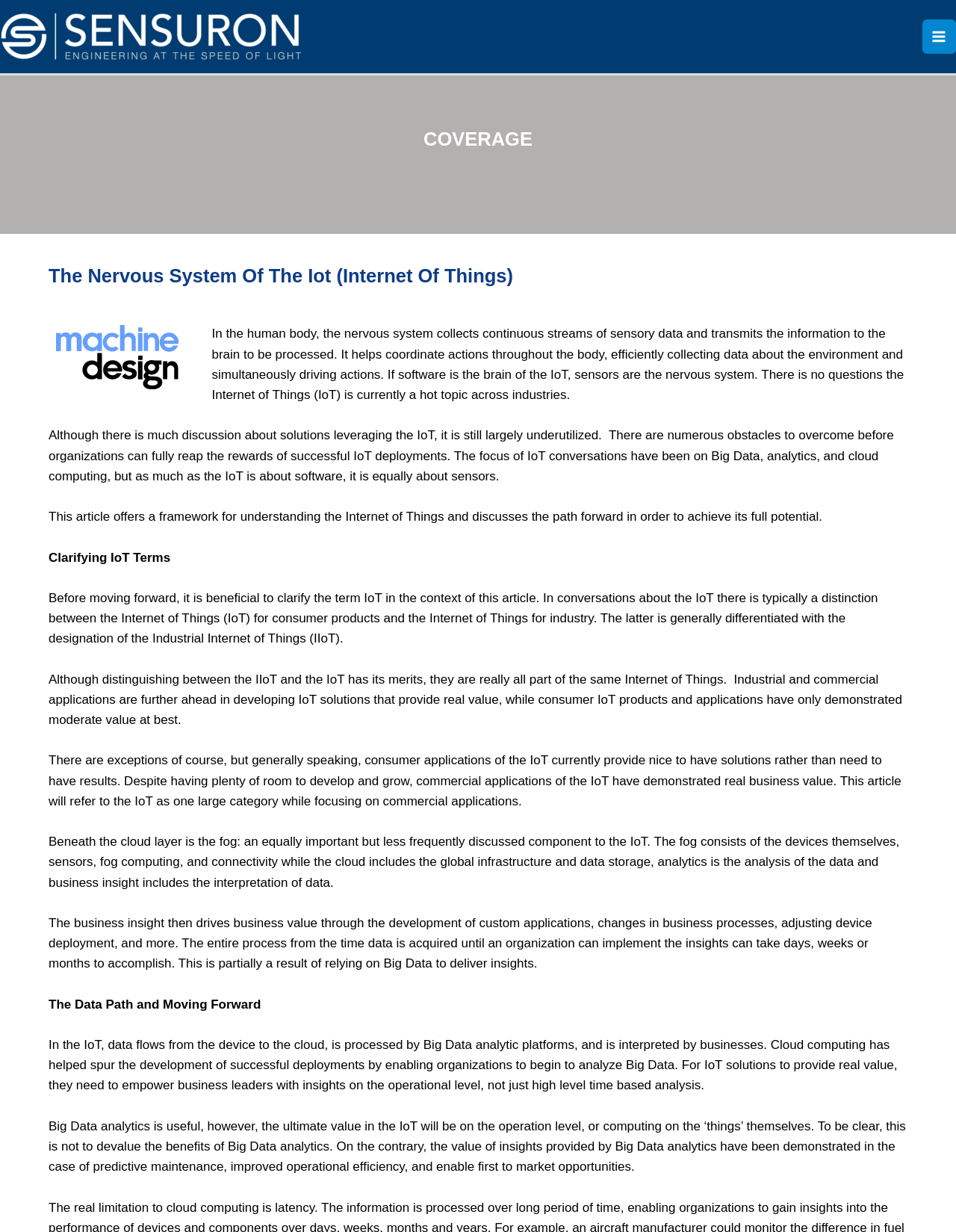Craft a detailed narrative of the webpage's structure and content.

The webpage is about the Internet of Things (IoT) and its nervous system, which is comprised of sensors. At the top left corner, there is a logo of Sensuron, a company that specializes in fiber optic sensing systems. On the top right corner, there is a main menu button.

Below the logo, there is a heading that reads "COVERAGE" and another heading that reads "The Nervous System Of The Iot (Internet Of Things)". Next to the latter heading, there is an image related to the Internet of Things and machine design.

The main content of the webpage is divided into several sections. The first section explains the concept of the nervous system in the human body and how it relates to the IoT, where sensors play a crucial role in collecting and transmitting data to the brain (software) for processing. The text also discusses the current state of the IoT, its potential, and the obstacles that need to be overcome for successful deployments.

The next section offers a framework for understanding the IoT and discusses the path forward to achieve its full potential. This is followed by a section that clarifies IoT terms, distinguishing between the Internet of Things for consumer products and the Industrial Internet of Things (IIoT).

The subsequent sections delve deeper into the IoT, discussing the fog layer, which consists of devices, sensors, fog computing, and connectivity, and the cloud layer, which includes global infrastructure and data storage. The text also explains how business insights are derived from data analysis and how this drives business value.

Throughout the webpage, there are several blocks of text that provide a detailed explanation of the IoT, its components, and its applications. The text is accompanied by a few images, including one related to the Internet of Things and machine design. Overall, the webpage provides a comprehensive overview of the IoT and its nervous system, highlighting the importance of sensors and data analysis in achieving its full potential.